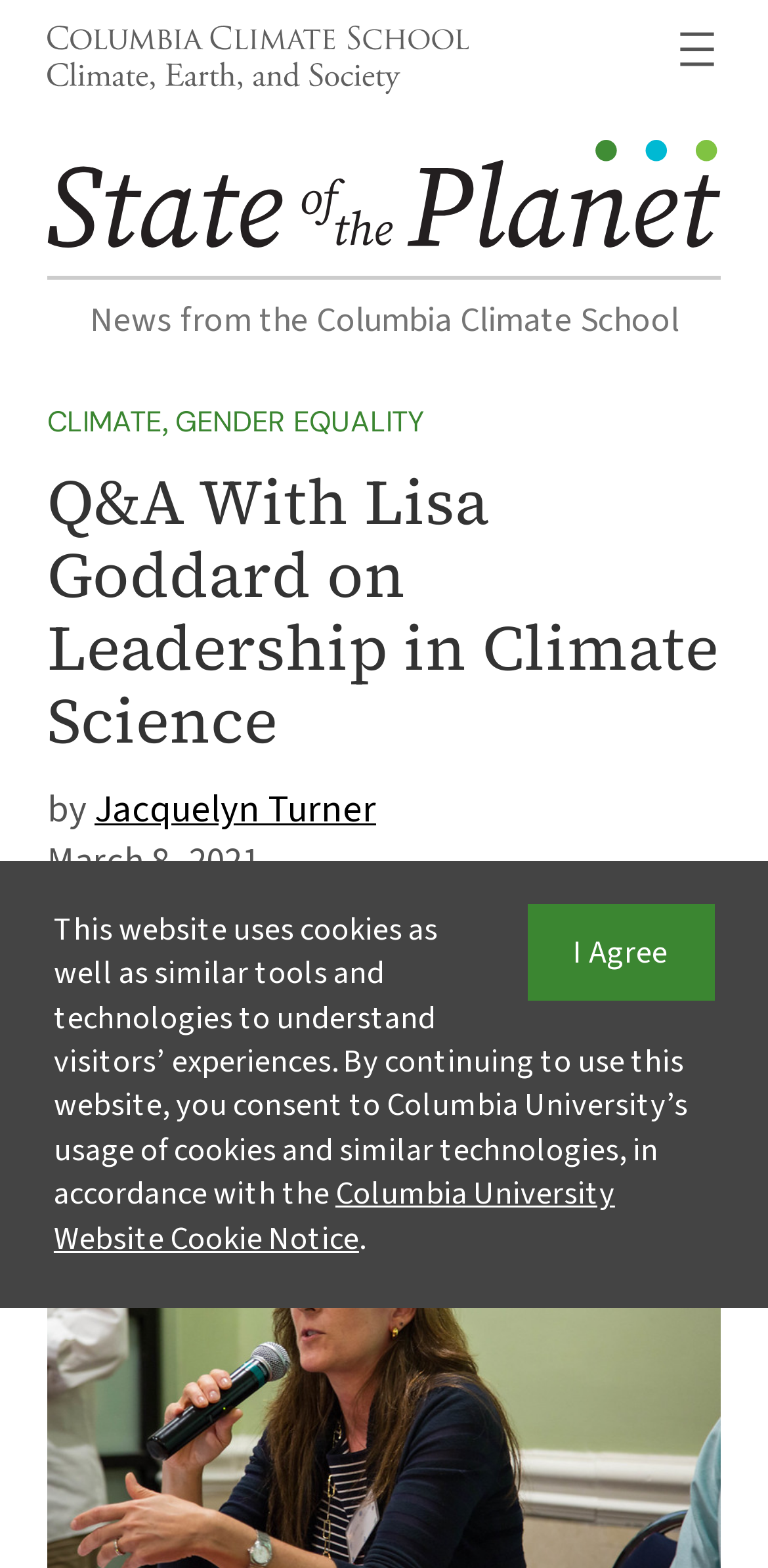Provide the bounding box coordinates for the UI element described in this sentence: "here". The coordinates should be four float values between 0 and 1, i.e., [left, top, right, bottom].

[0.851, 0.699, 0.928, 0.728]